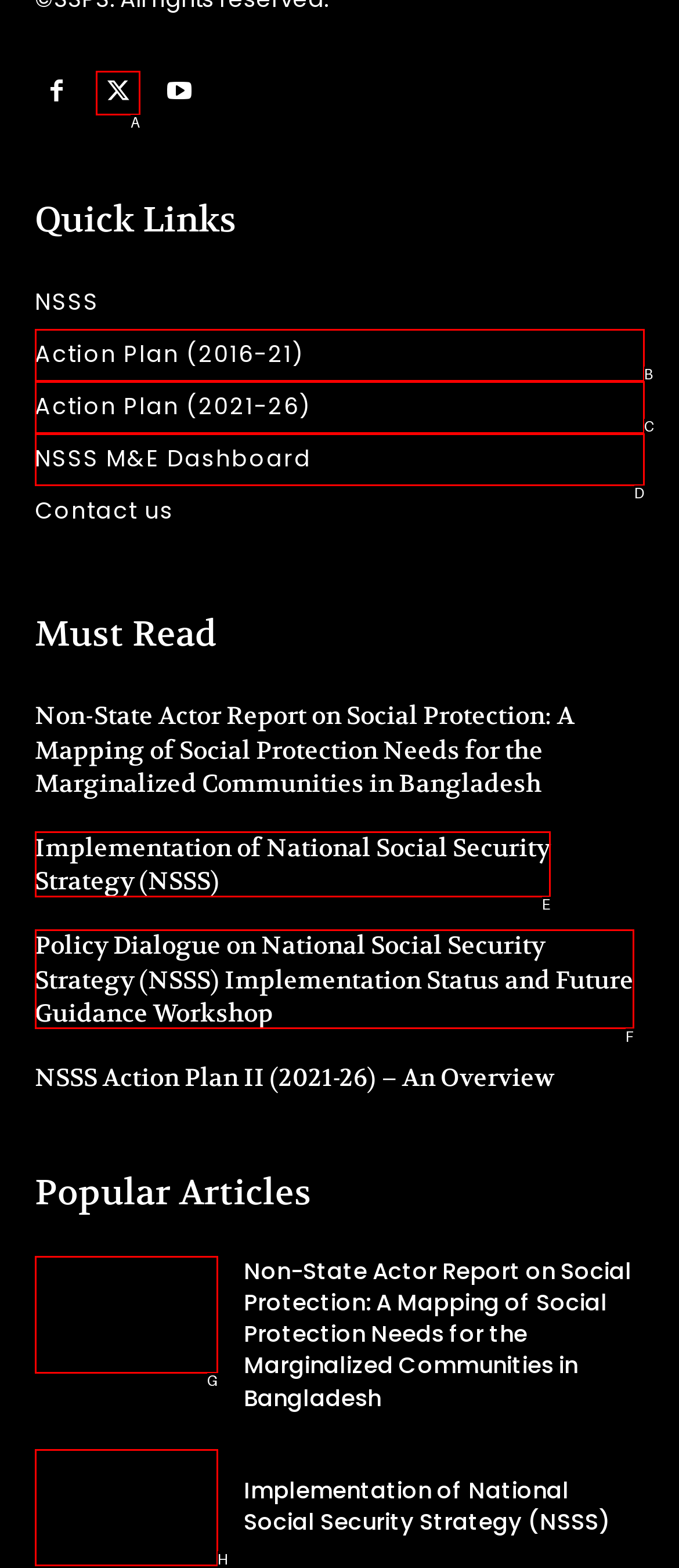Which HTML element among the options matches this description: aria-label="William & Mary Home"? Answer with the letter representing your choice.

None